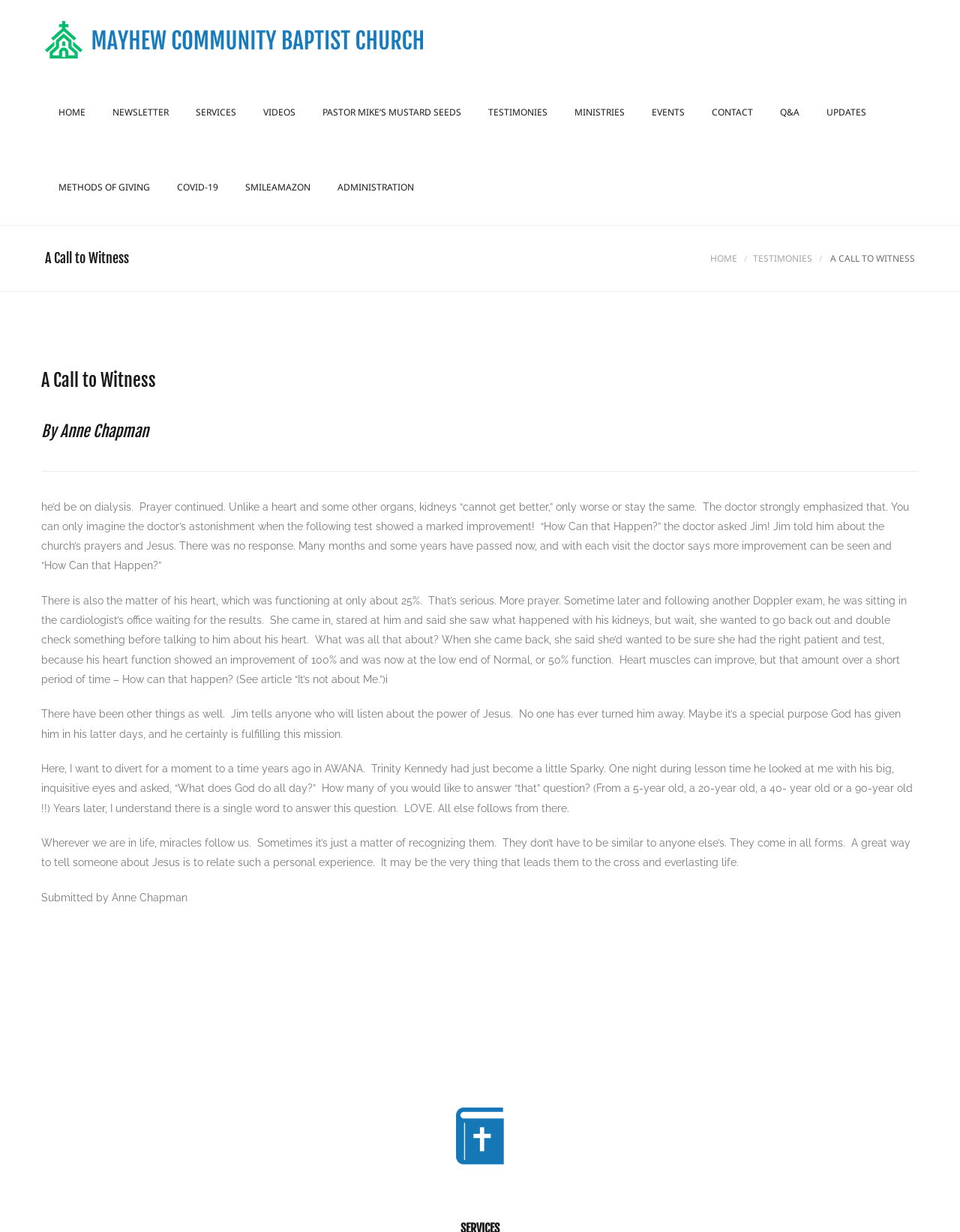Locate the bounding box coordinates of the element's region that should be clicked to carry out the following instruction: "Learn about METHODS OF GIVING". The coordinates need to be four float numbers between 0 and 1, i.e., [left, top, right, bottom].

[0.047, 0.122, 0.17, 0.183]